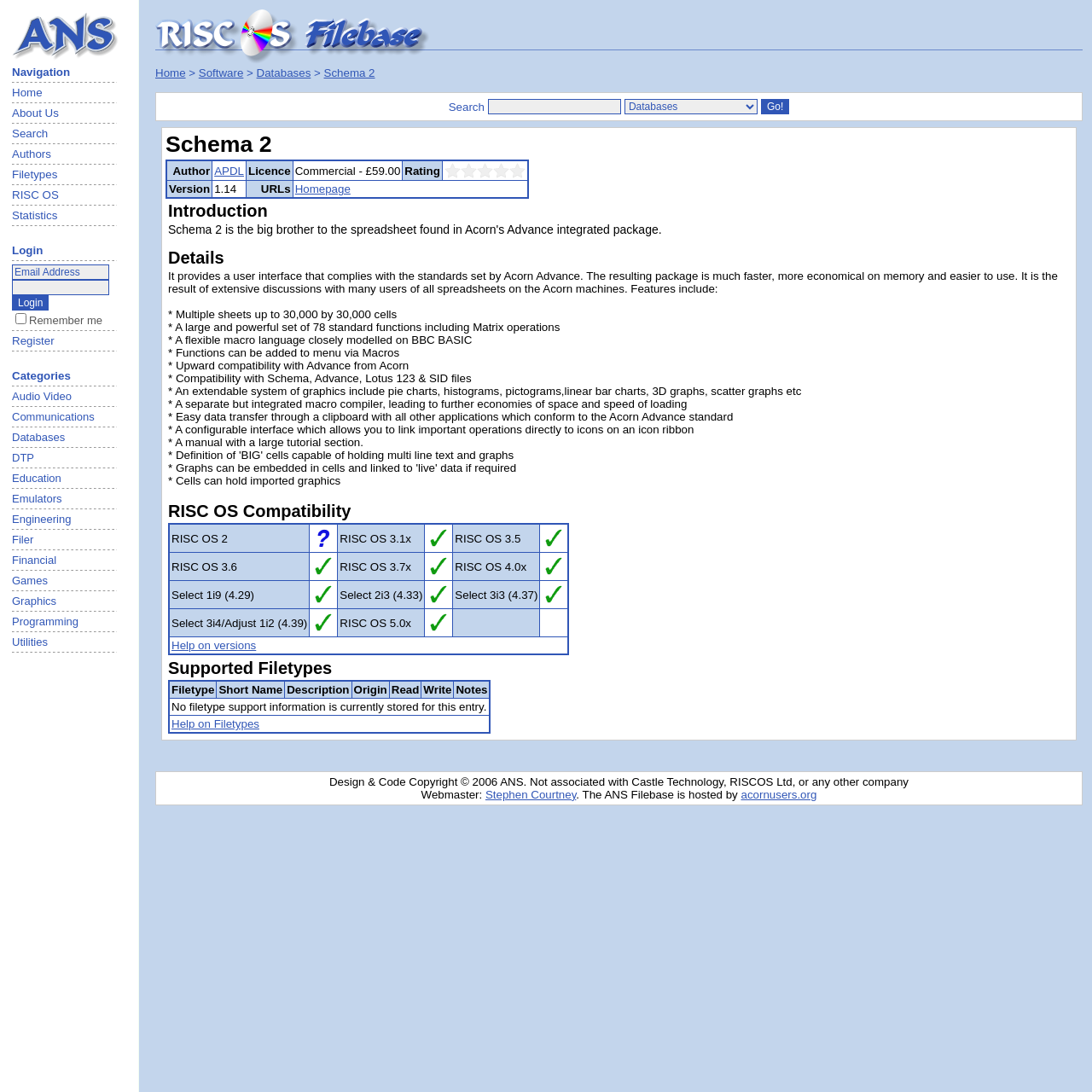Specify the bounding box coordinates of the area to click in order to execute this command: 'Click on the Search link'. The coordinates should consist of four float numbers ranging from 0 to 1, and should be formatted as [left, top, right, bottom].

[0.011, 0.116, 0.107, 0.128]